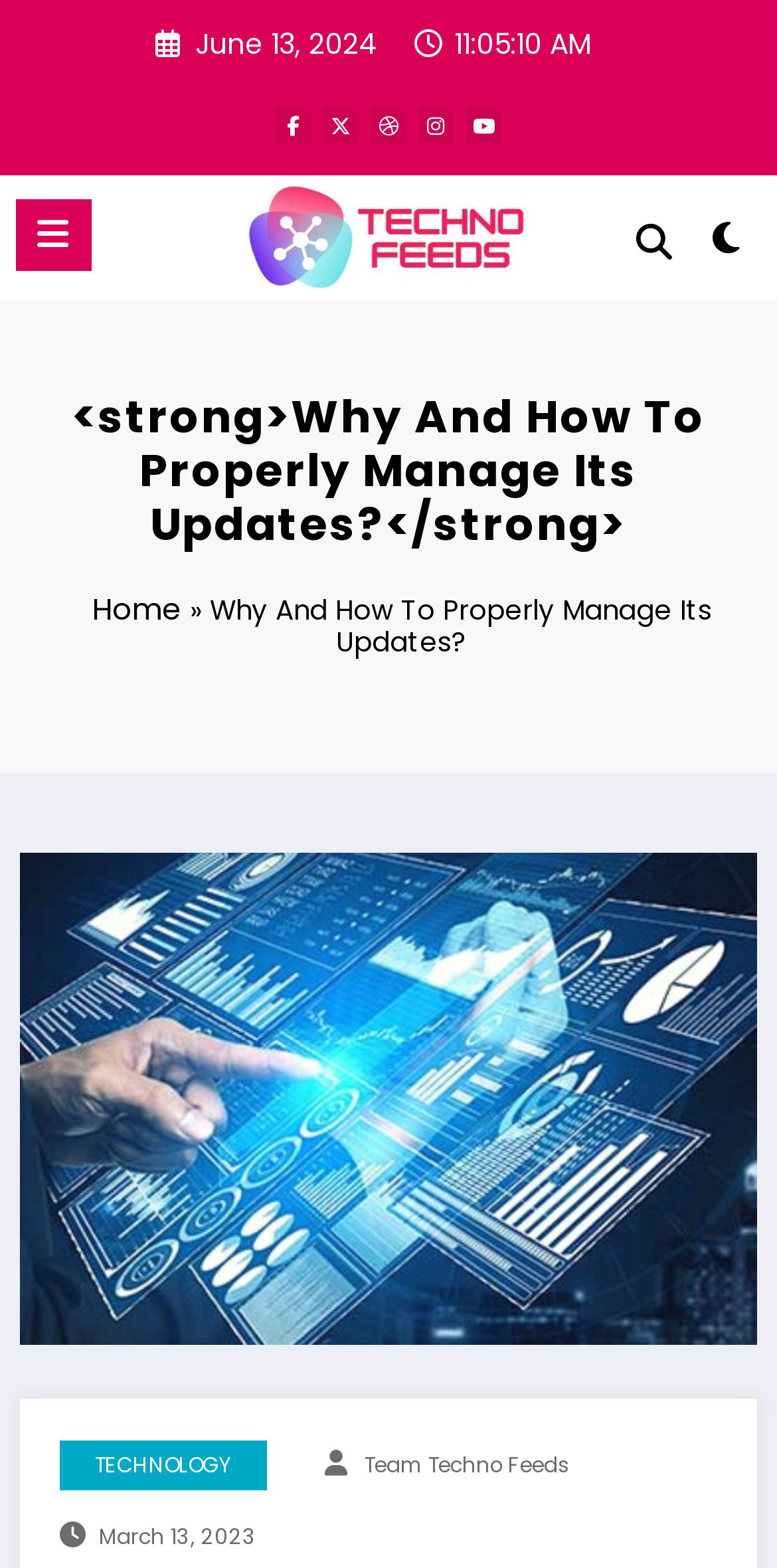Specify the bounding box coordinates of the element's region that should be clicked to achieve the following instruction: "Click the Team Techno Feeds link". The bounding box coordinates consist of four float numbers between 0 and 1, in the format [left, top, right, bottom].

[0.469, 0.925, 0.733, 0.944]